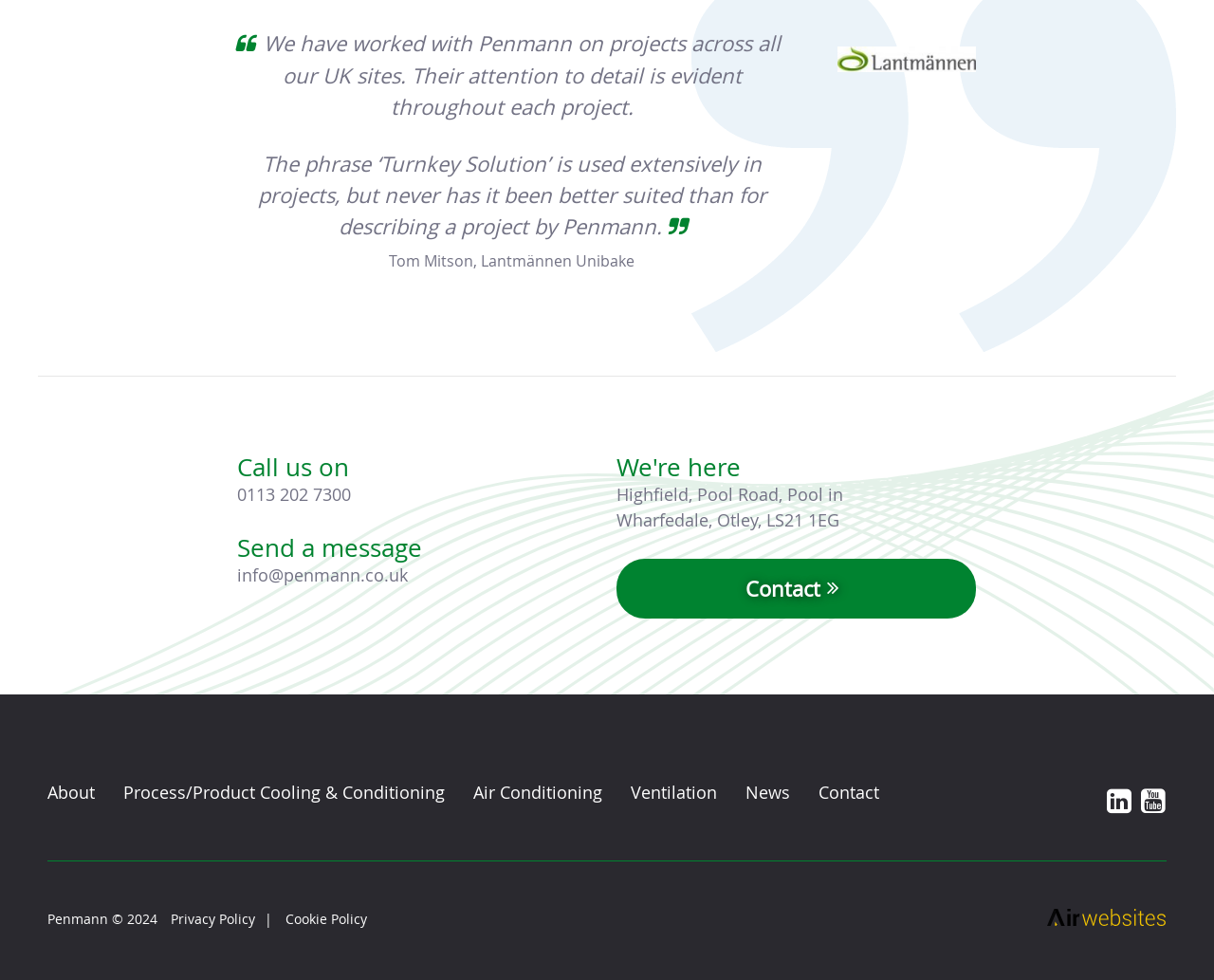What is the company's phone number?
Examine the image and give a concise answer in one word or a short phrase.

0113 202 7300